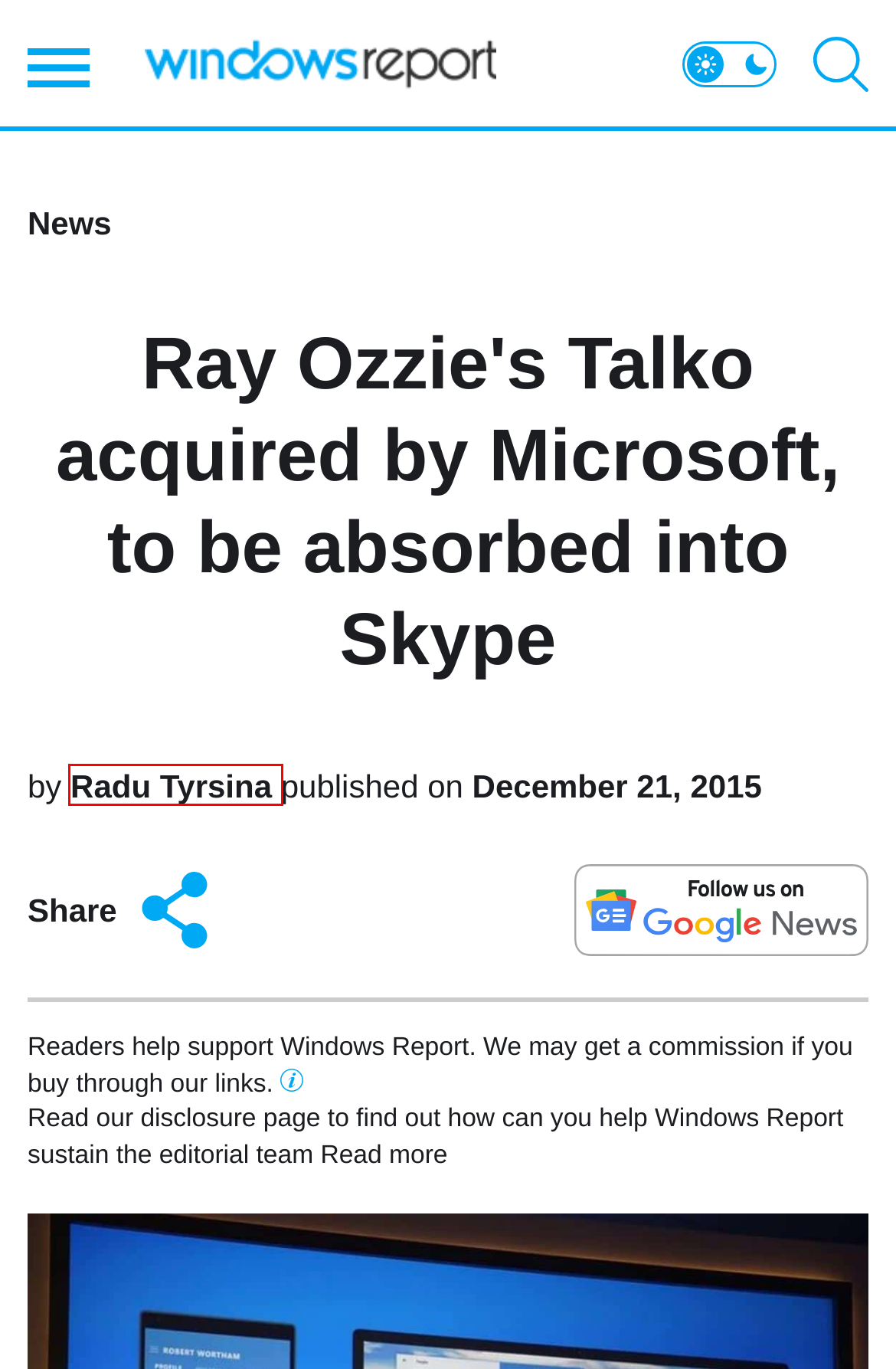With the provided screenshot showing a webpage and a red bounding box, determine which webpage description best fits the new page that appears after clicking the element inside the red box. Here are the options:
A. News •
B. Radu Tyrsina - Founder & Editor-in-Chief at WindowsReport
C. Editorial disclosure
D. Antivirus •
E. Errors •
F. Windows Report - Your go-to source for PC tutorials
G. Cocreator in Paint asks for so much stuff from you that it's almost not worth it
H. Fix •

B